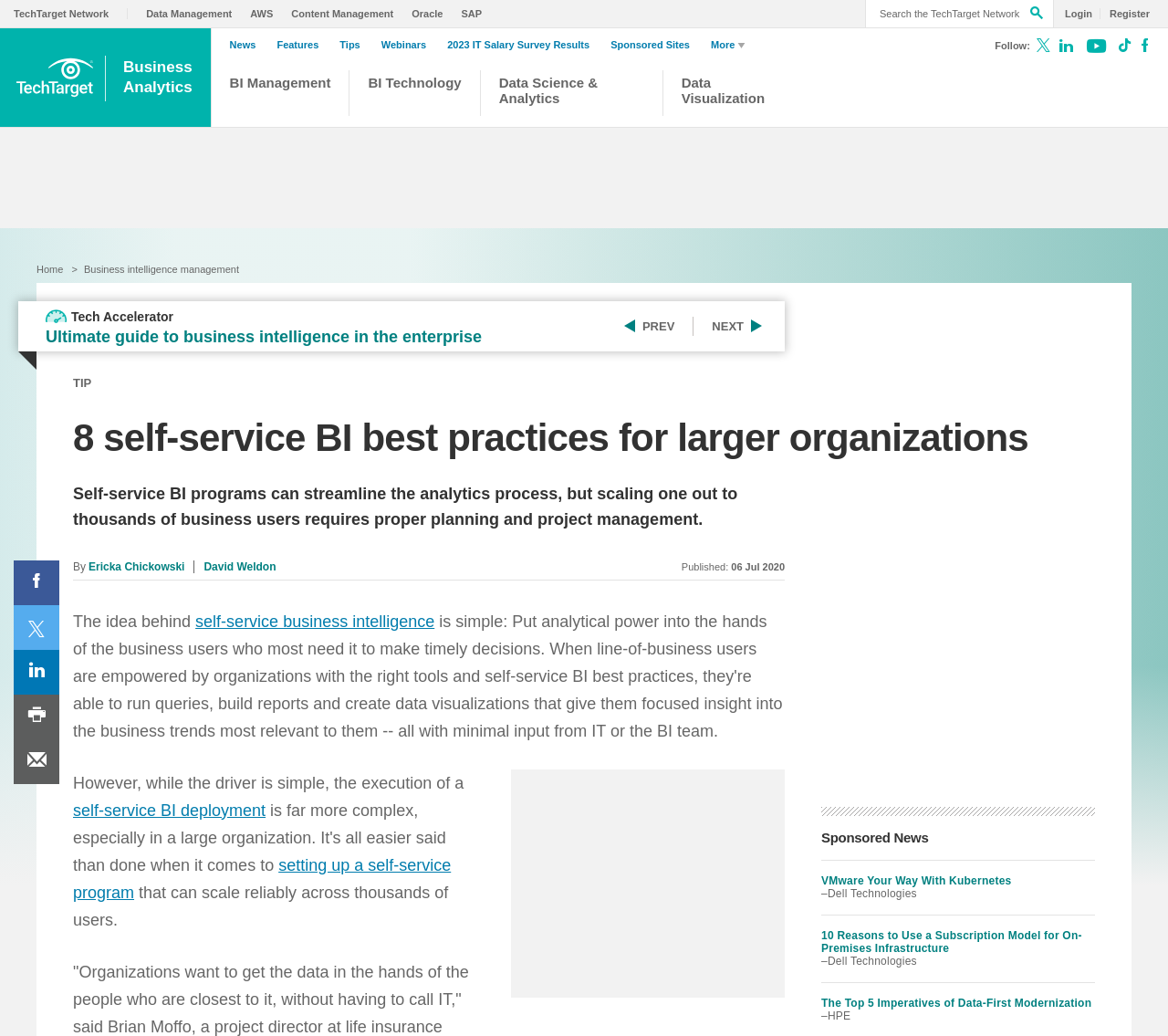What is the website's search bar placeholder text?
Answer the question with a single word or phrase derived from the image.

Search the TechTarget Network